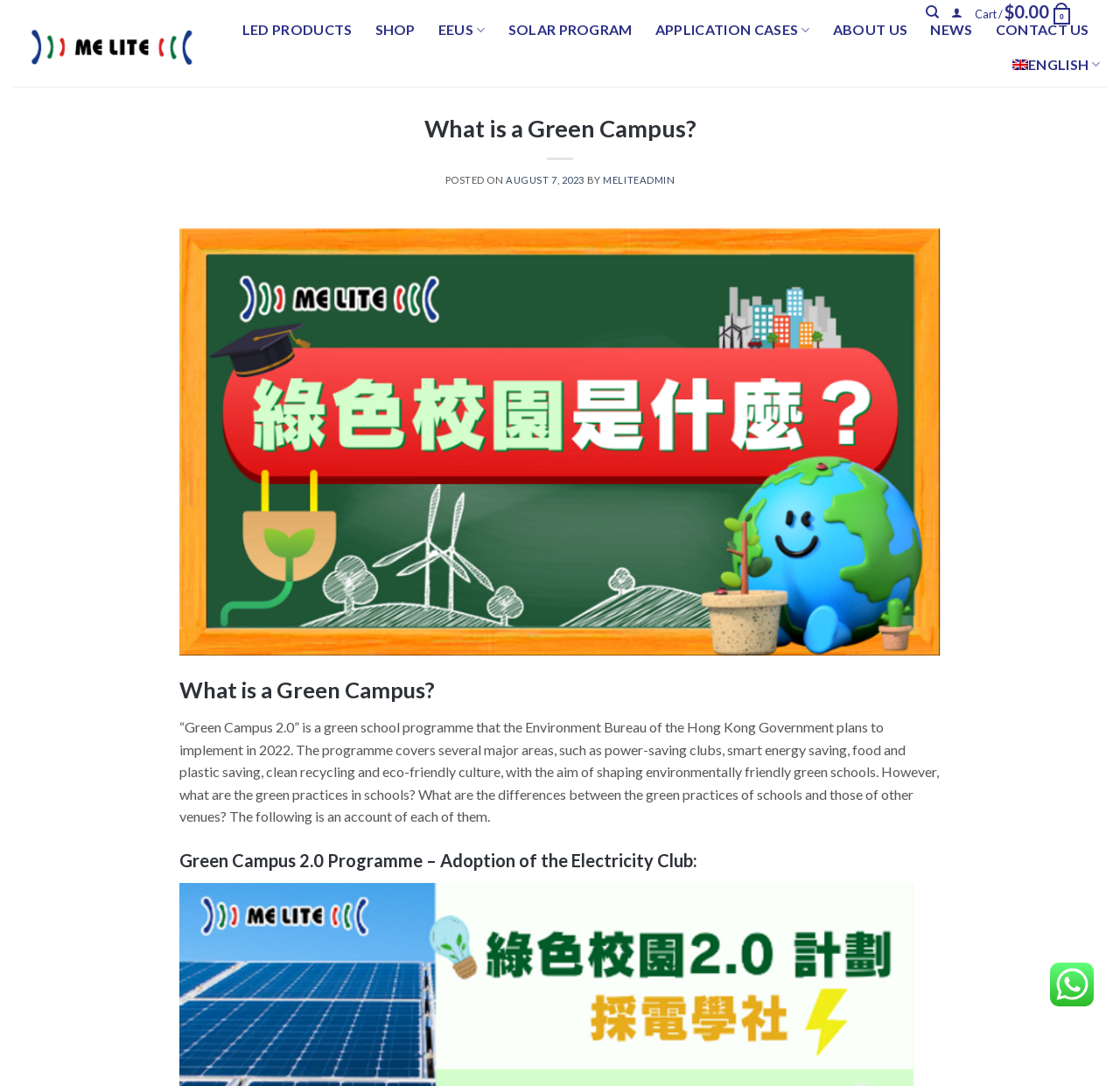What is the name of the green school programme?
Answer with a single word or short phrase according to what you see in the image.

Green Campus 2.0